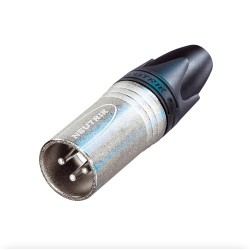Provide a short, one-word or phrase answer to the question below:
How many pins does the connector have?

Three